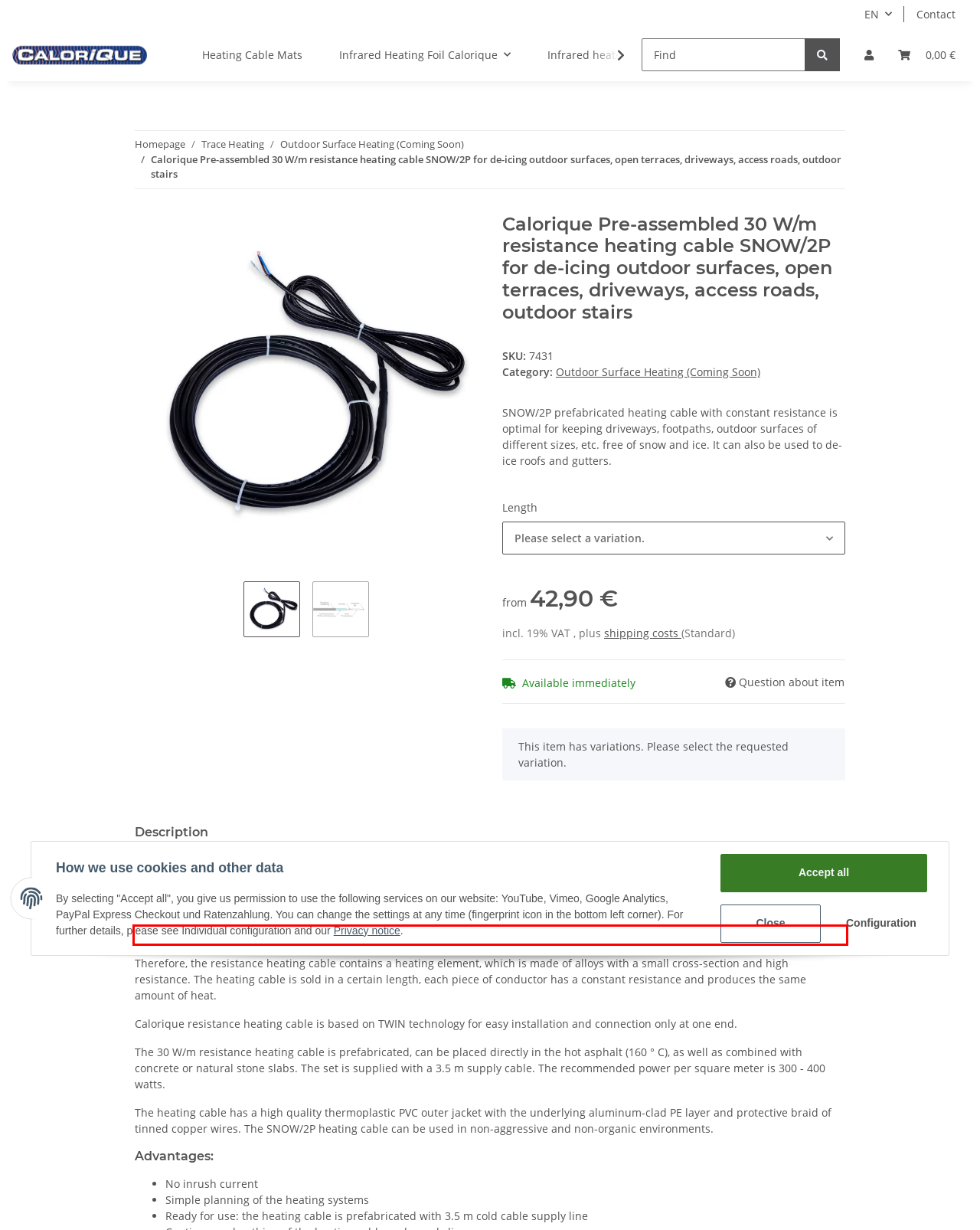You are presented with a screenshot containing a red rectangle. Extract the text found inside this red bounding box.

In the heat conductor, the electric current is converted into heat. The greater the electric current strength is, the more heat is worked out.